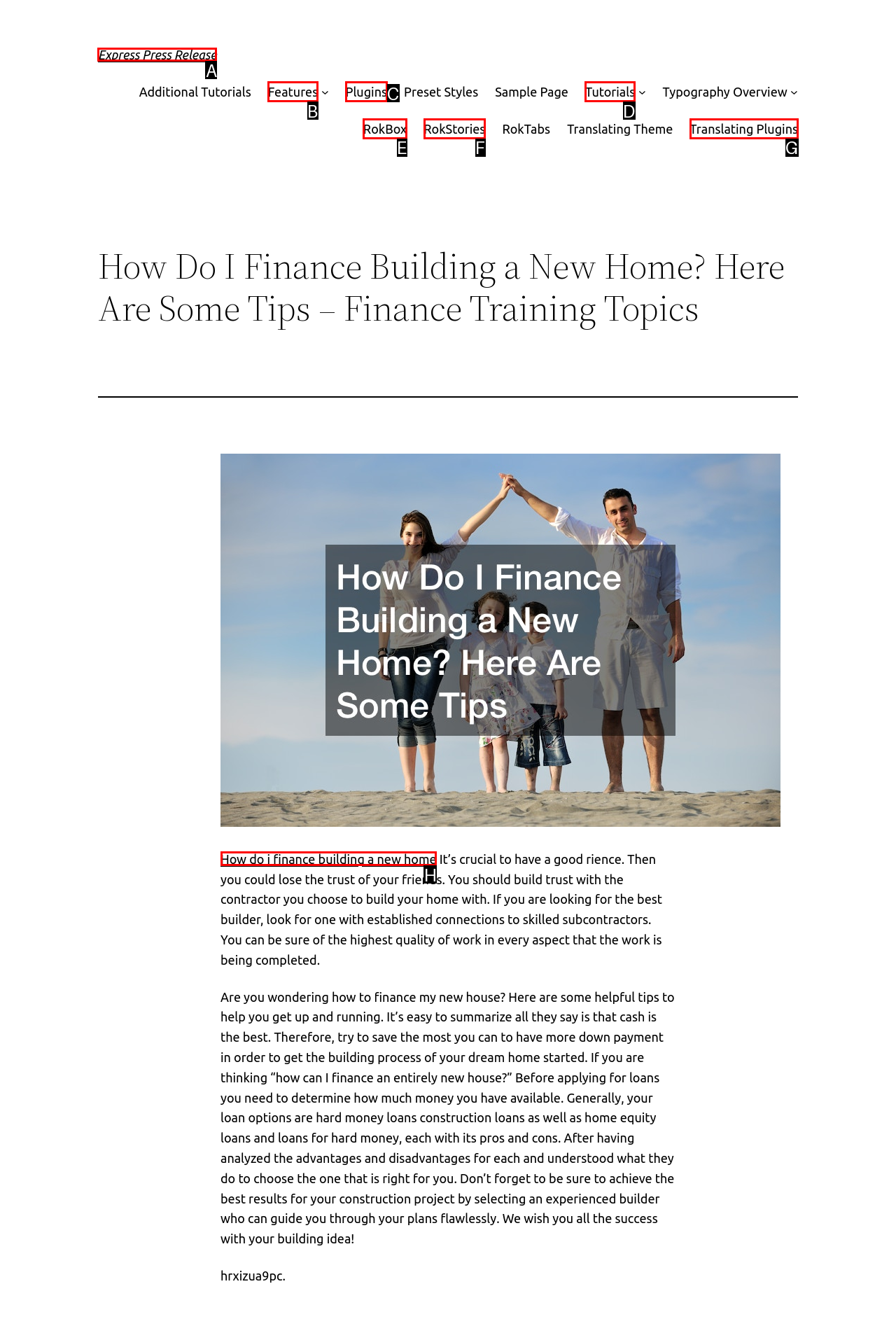To achieve the task: Click on 'Express Press Release', which HTML element do you need to click?
Respond with the letter of the correct option from the given choices.

A